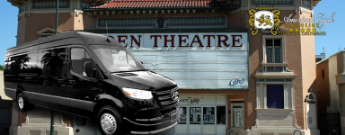Create an exhaustive description of the image.

The image showcases a sleek black limousine van prominently displayed in front of the historic Ogden Theatre, located in Denver, Colorado. The theatre's striking exterior features its name, "OGDEN THEATRE," boldly emblazoned above the entrance, capturing its iconic essence. This visual serves as a representation of luxurious transportation options available for attending events at the venue. For those planning a visit, the image promotes services such as the Ogden Theatre Limo and Chauffeur Service, which ensures a comfortable and stylish travel experience to and from the theatre.